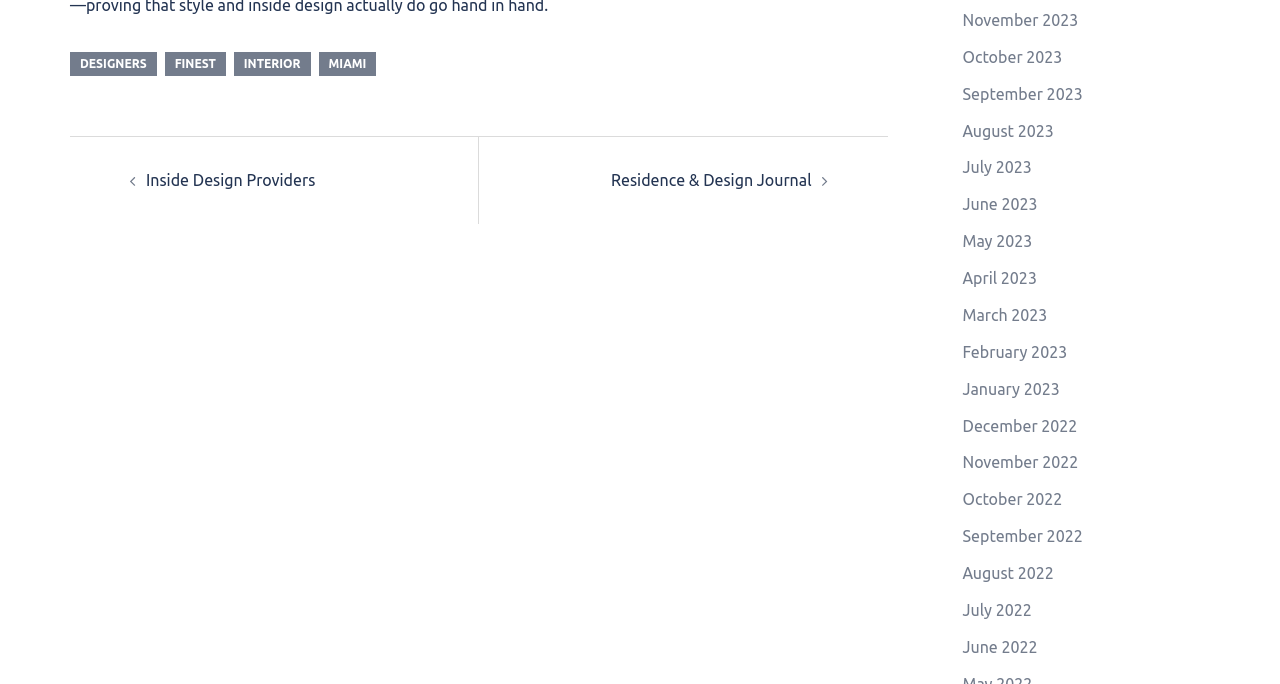Please find the bounding box coordinates for the clickable element needed to perform this instruction: "View the 'Inside Design Providers' page".

[0.114, 0.25, 0.246, 0.276]